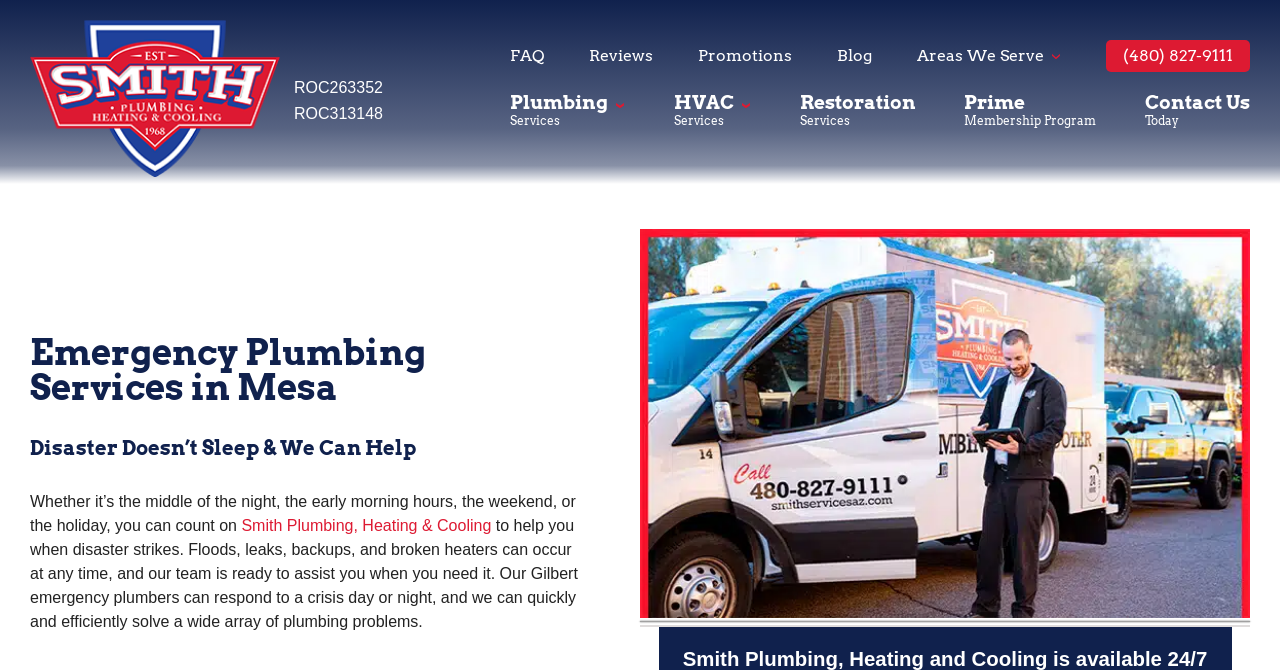Find the bounding box coordinates for the area you need to click to carry out the instruction: "call the emergency number". The coordinates should be four float numbers between 0 and 1, indicated as [left, top, right, bottom].

[0.877, 0.069, 0.963, 0.097]